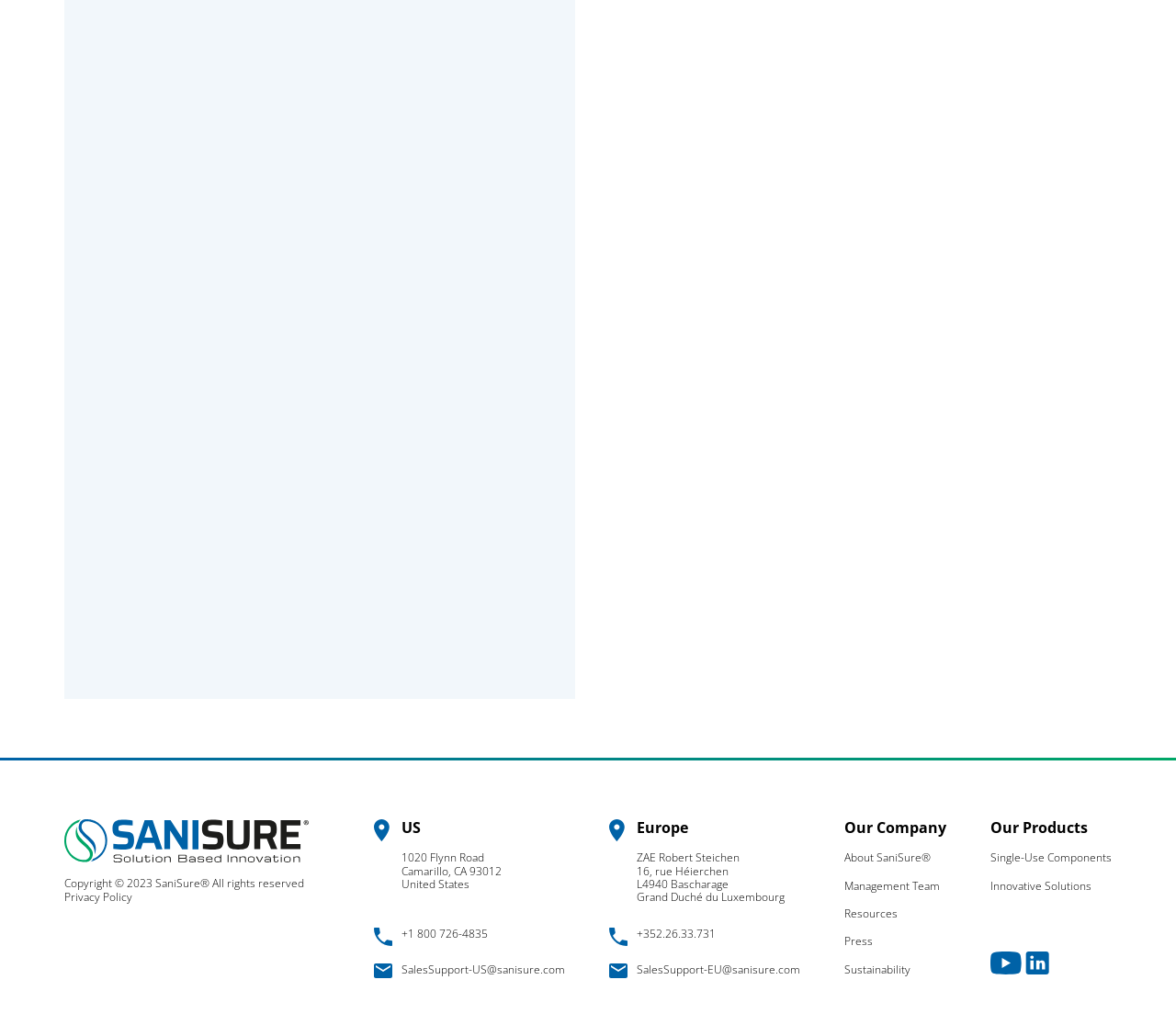Determine the bounding box coordinates of the element that should be clicked to execute the following command: "Search for something".

None